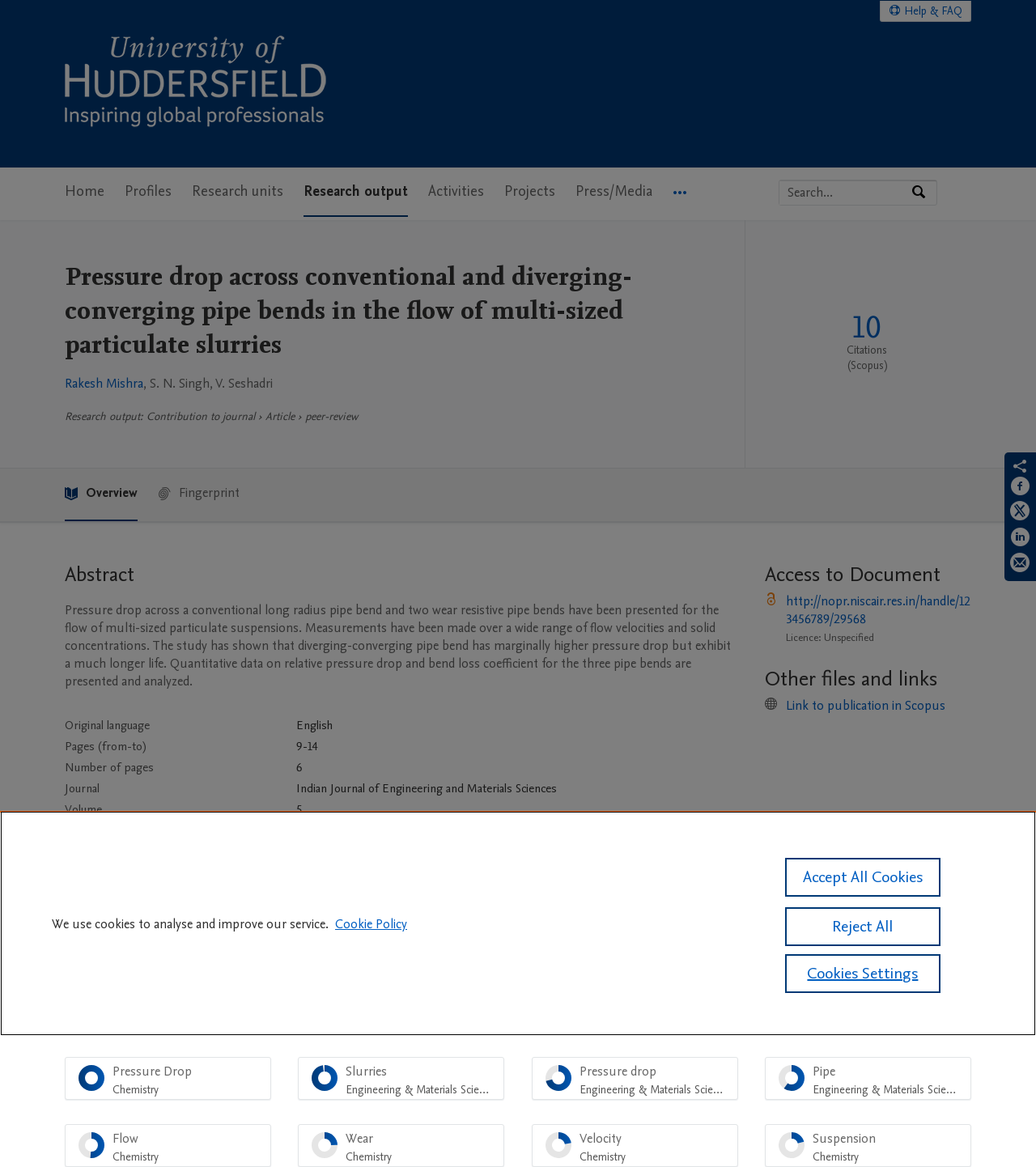Who are the authors of the research output?
Using the image, respond with a single word or phrase.

Rakesh Mishra, S. N. Singh, V. Seshadri